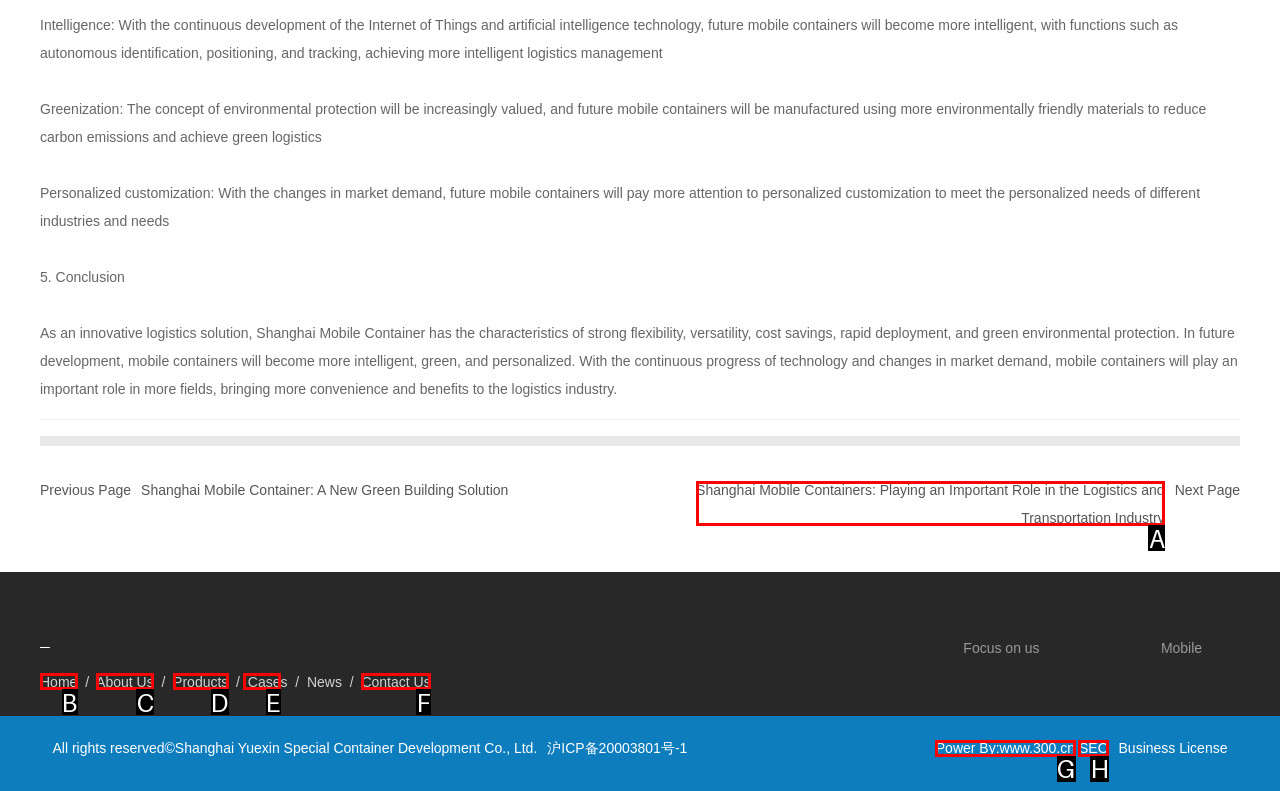Find the HTML element that suits the description: About Us
Indicate your answer with the letter of the matching option from the choices provided.

C